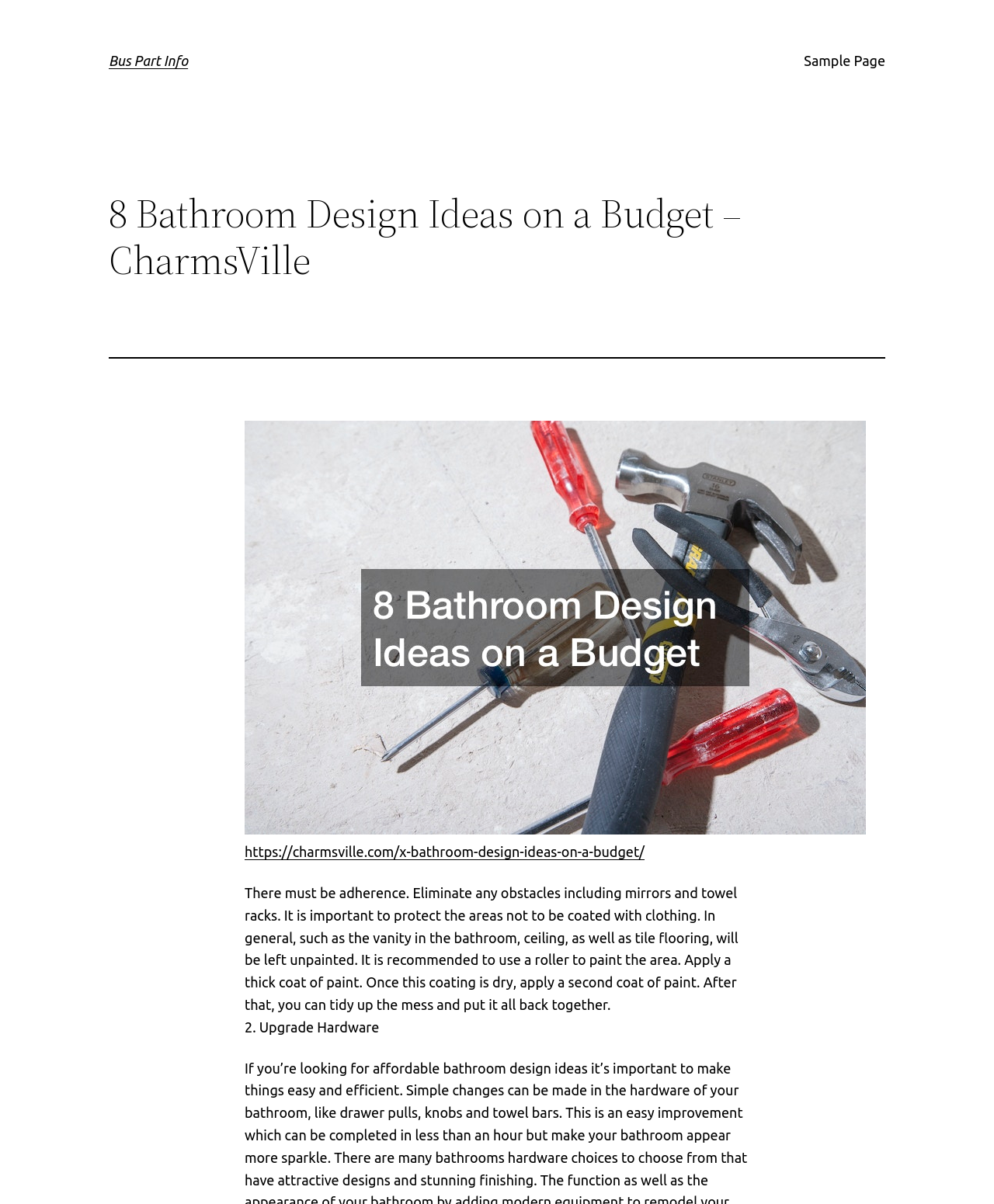Refer to the image and provide an in-depth answer to the question:
What should be left unpainted in the bathroom?

The webpage mentions that certain areas in the bathroom should be protected from being coated with paint. These areas include the vanity, ceiling, and tile flooring. This is to ensure that these parts are not damaged during the painting process.